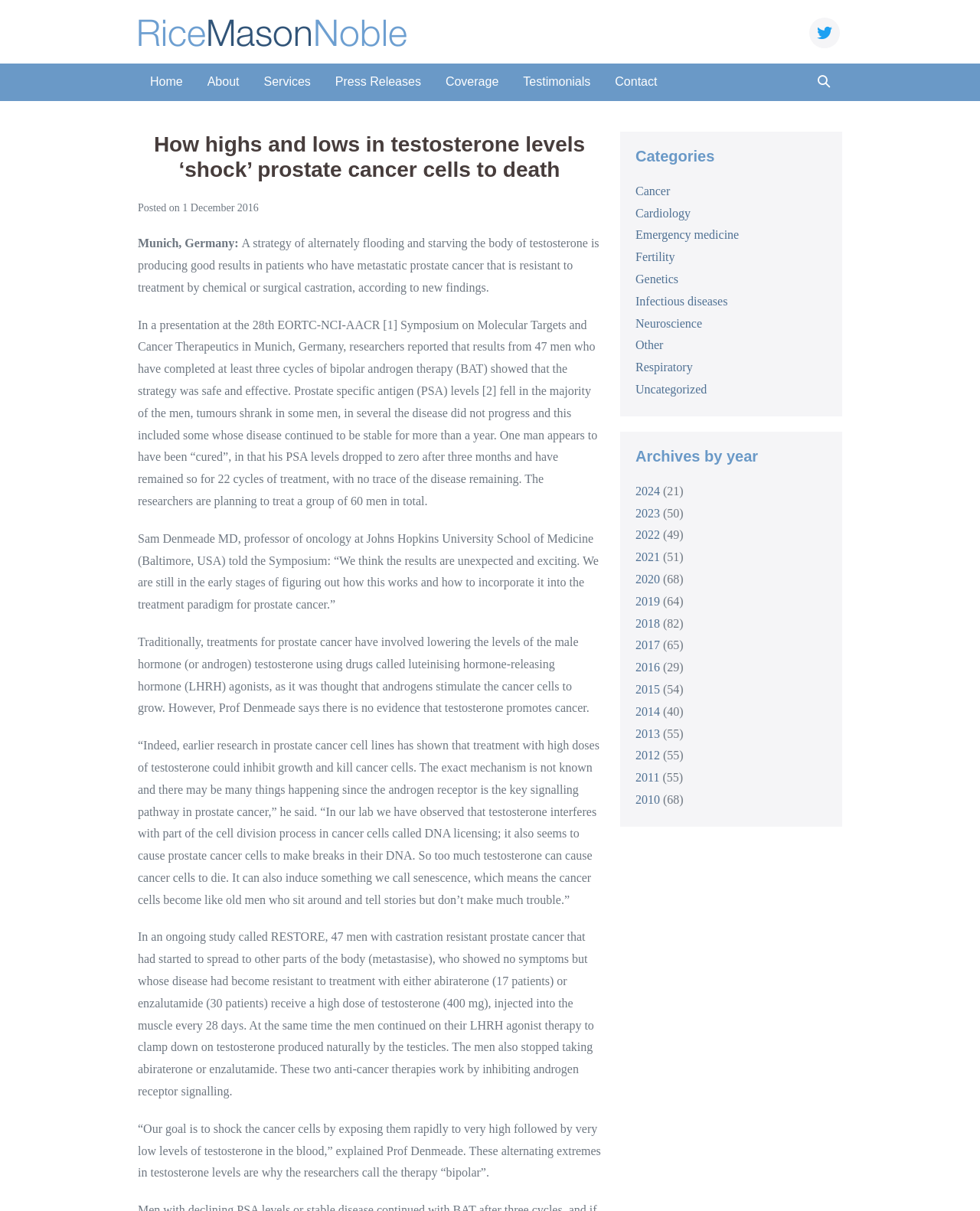Find the bounding box coordinates of the element to click in order to complete this instruction: "Click on the '2016' archive link". The bounding box coordinates must be four float numbers between 0 and 1, denoted as [left, top, right, bottom].

[0.648, 0.546, 0.673, 0.556]